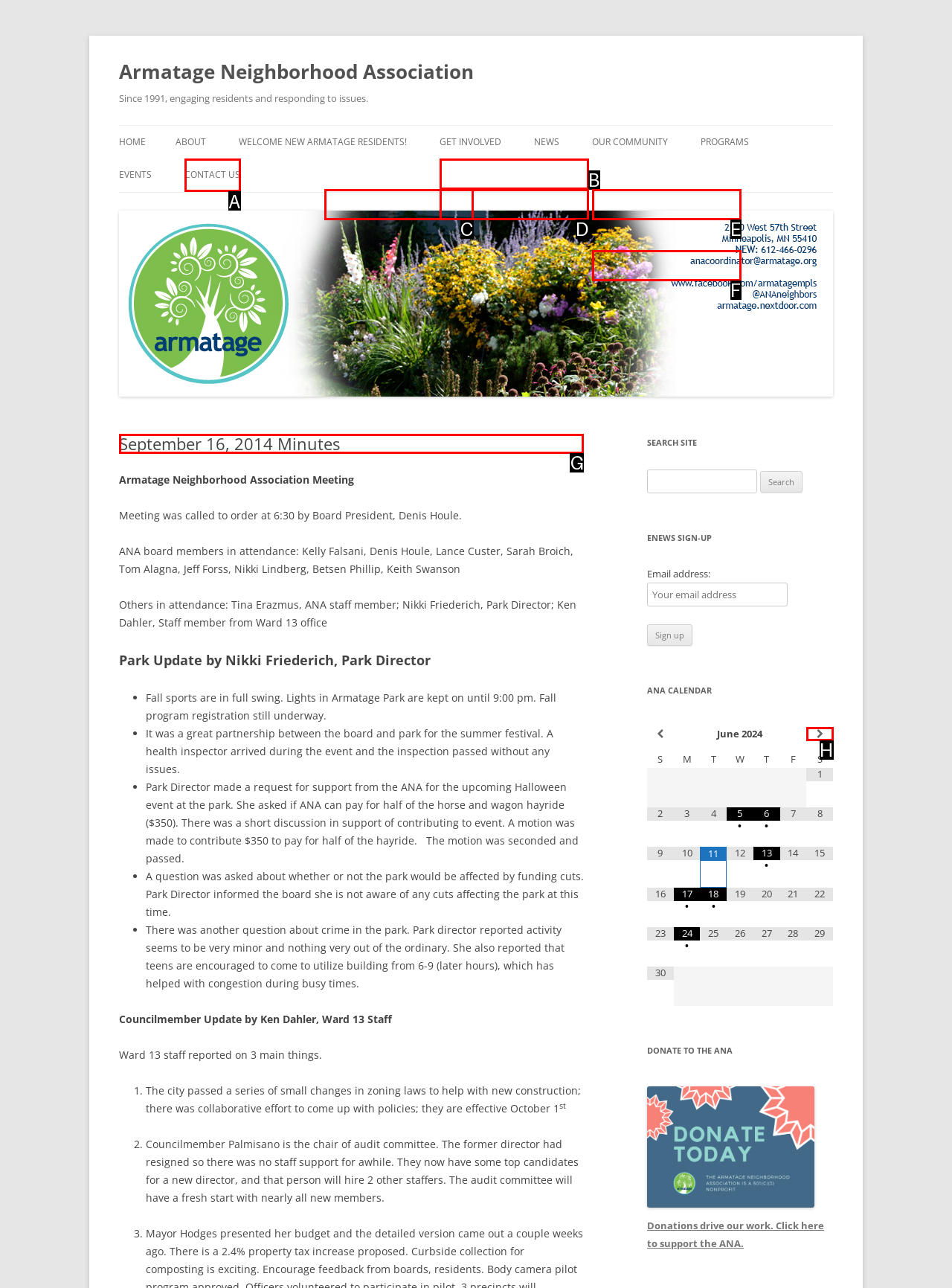Specify the letter of the UI element that should be clicked to achieve the following: Read the September 16, 2014 Minutes
Provide the corresponding letter from the choices given.

G